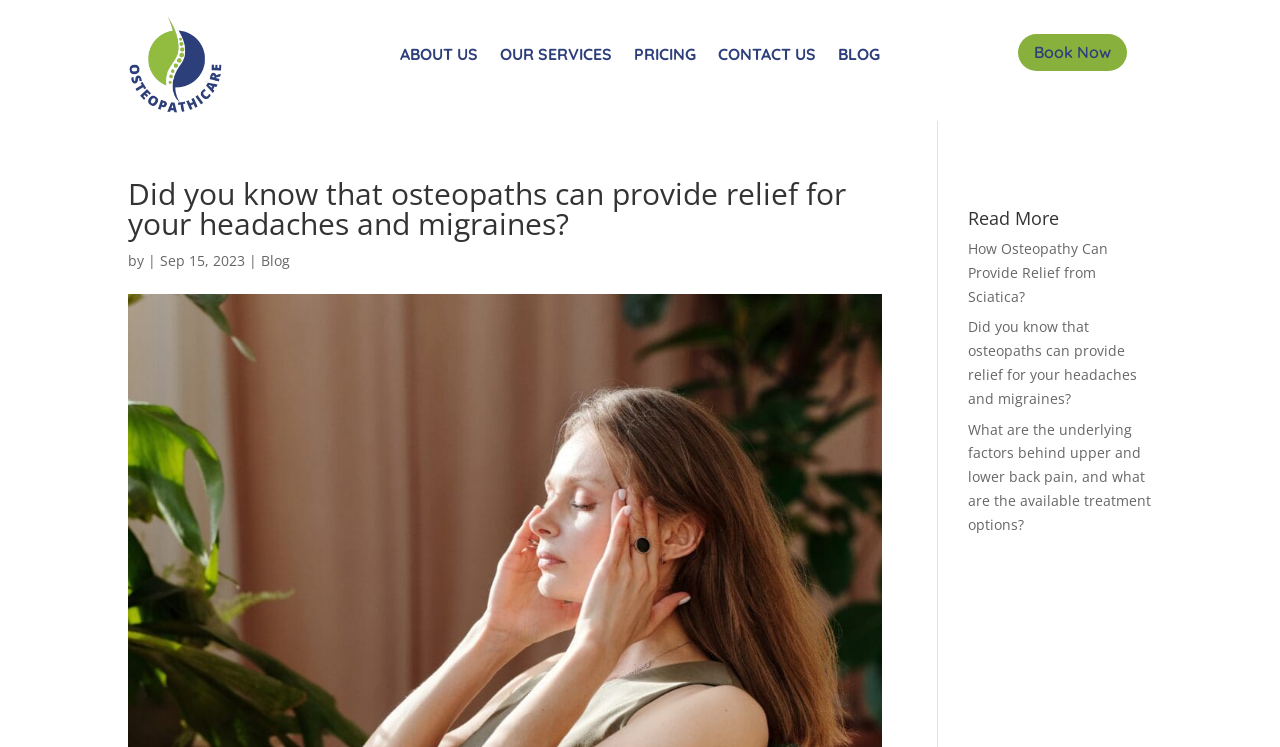Determine the bounding box coordinates of the region I should click to achieve the following instruction: "View statistics". Ensure the bounding box coordinates are four float numbers between 0 and 1, i.e., [left, top, right, bottom].

None